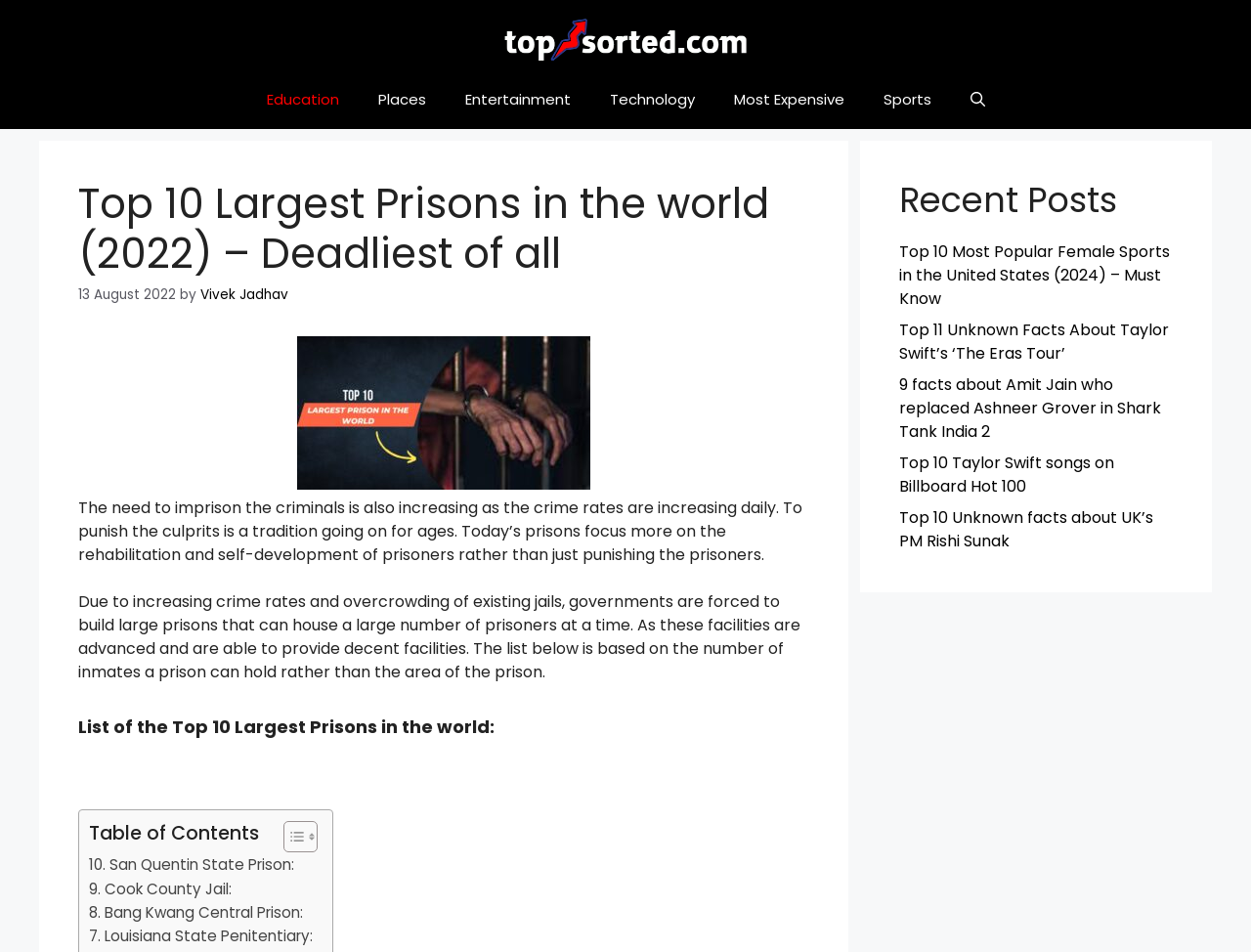Use a single word or phrase to answer the question: 
What is the date of publication of the article?

13 August 2022